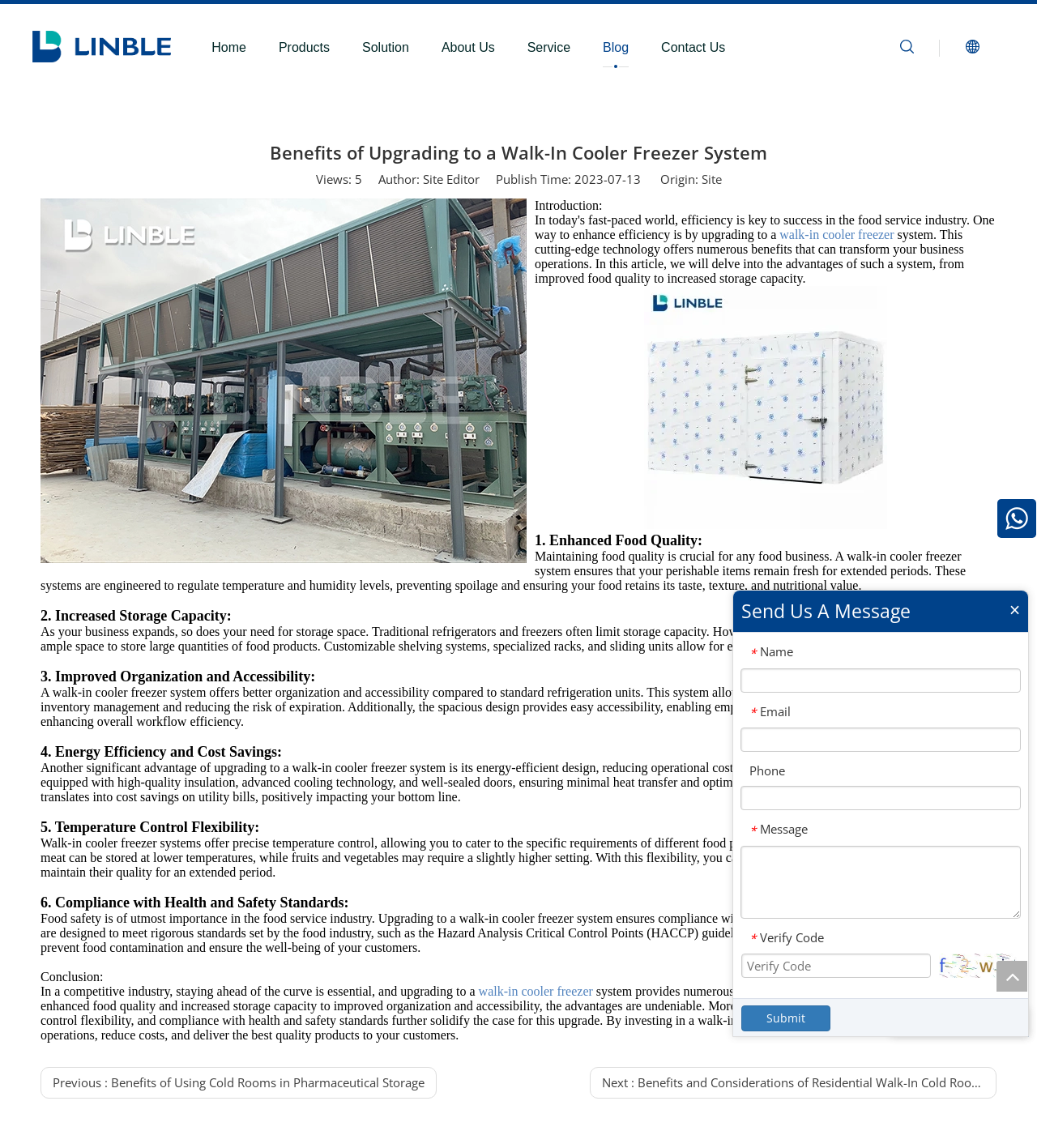Locate the bounding box coordinates of the clickable region to complete the following instruction: "Rate this post as excellent."

None